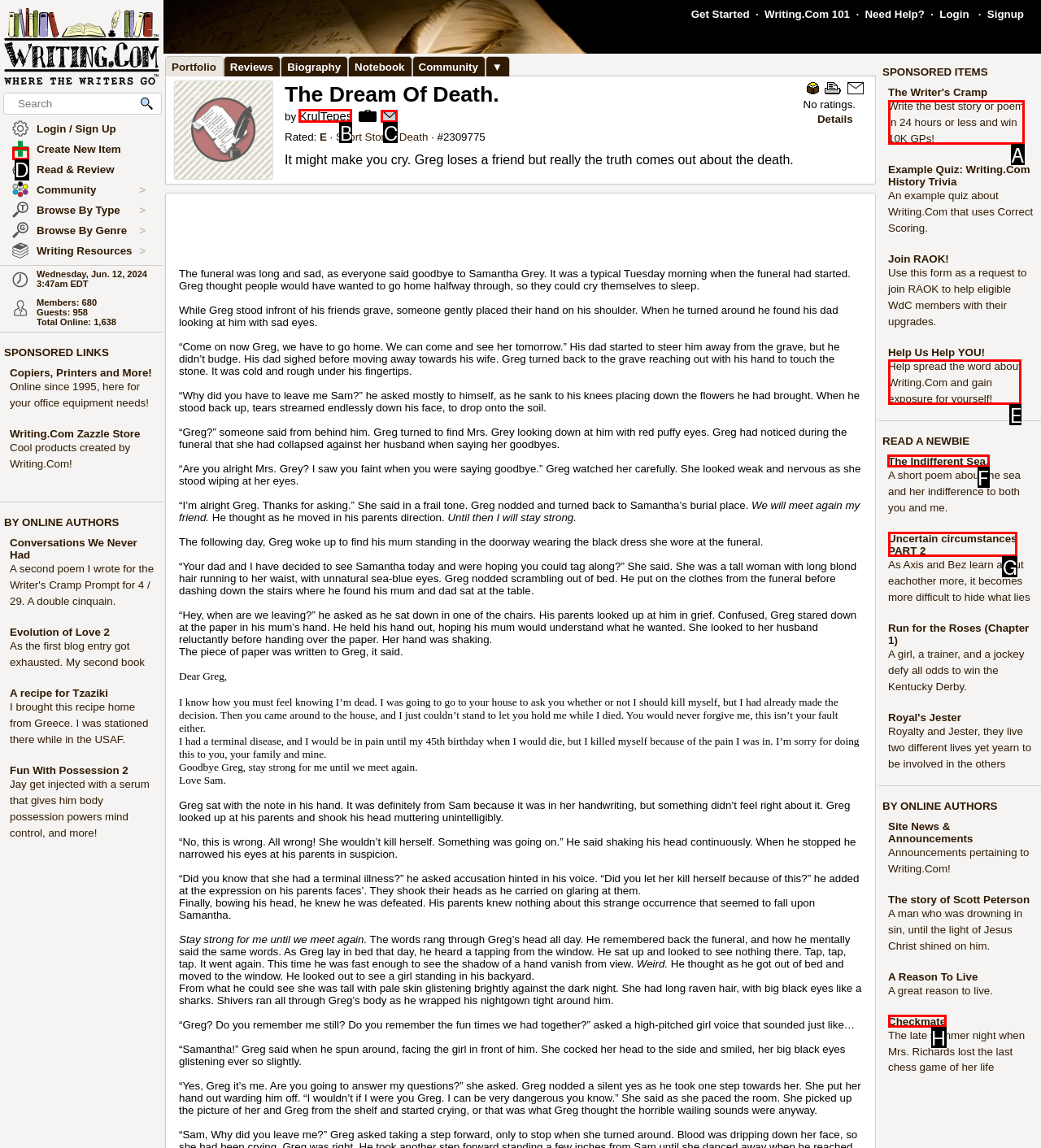Select the HTML element that needs to be clicked to perform the task: Read 'The Indifferent Sea'. Reply with the letter of the chosen option.

F